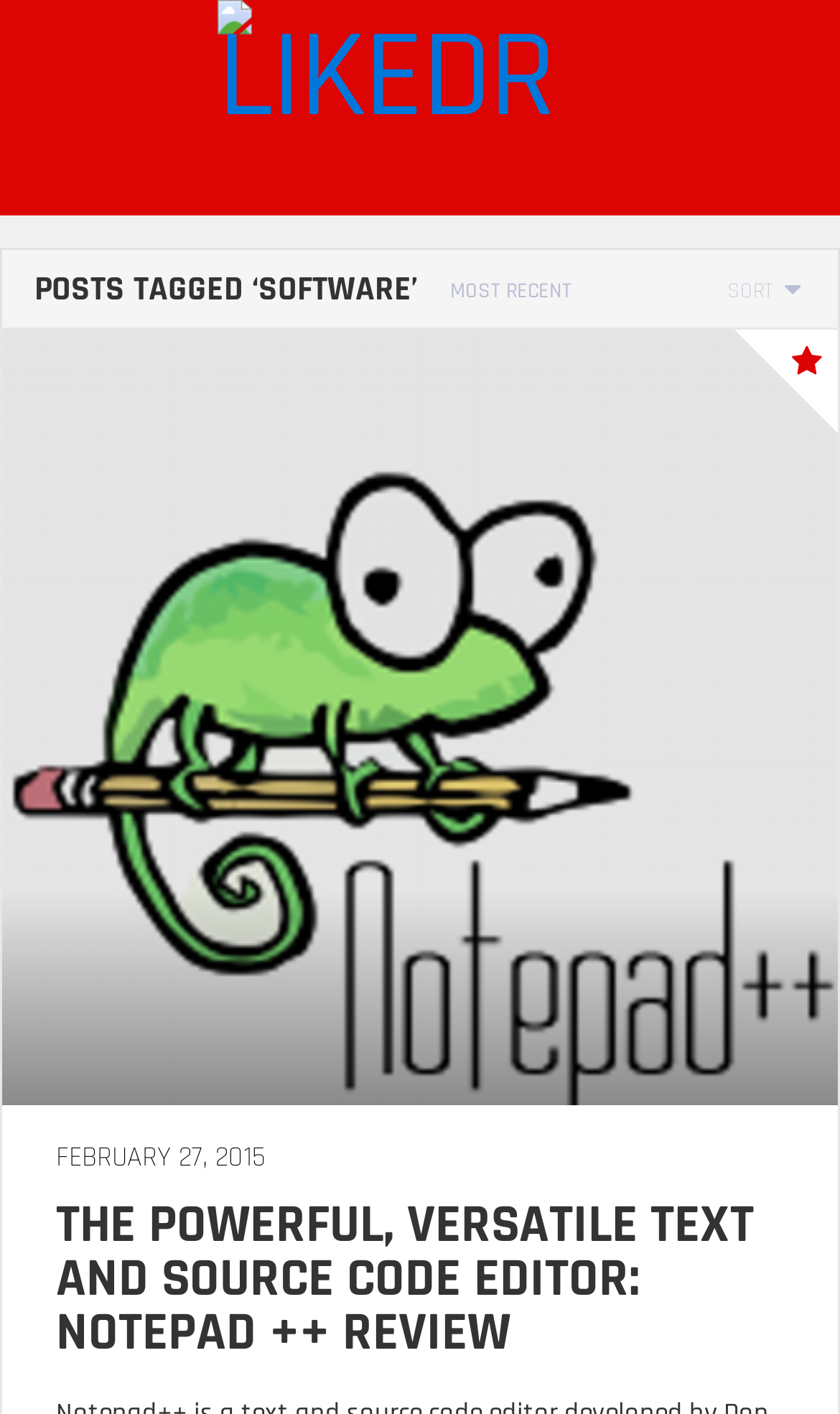What is the purpose of the 'READ MORE' button?
Using the information from the image, provide a comprehensive answer to the question.

The 'READ MORE' button is likely a call-to-action to encourage users to read the full post, as it is placed at the bottom of a post summary.